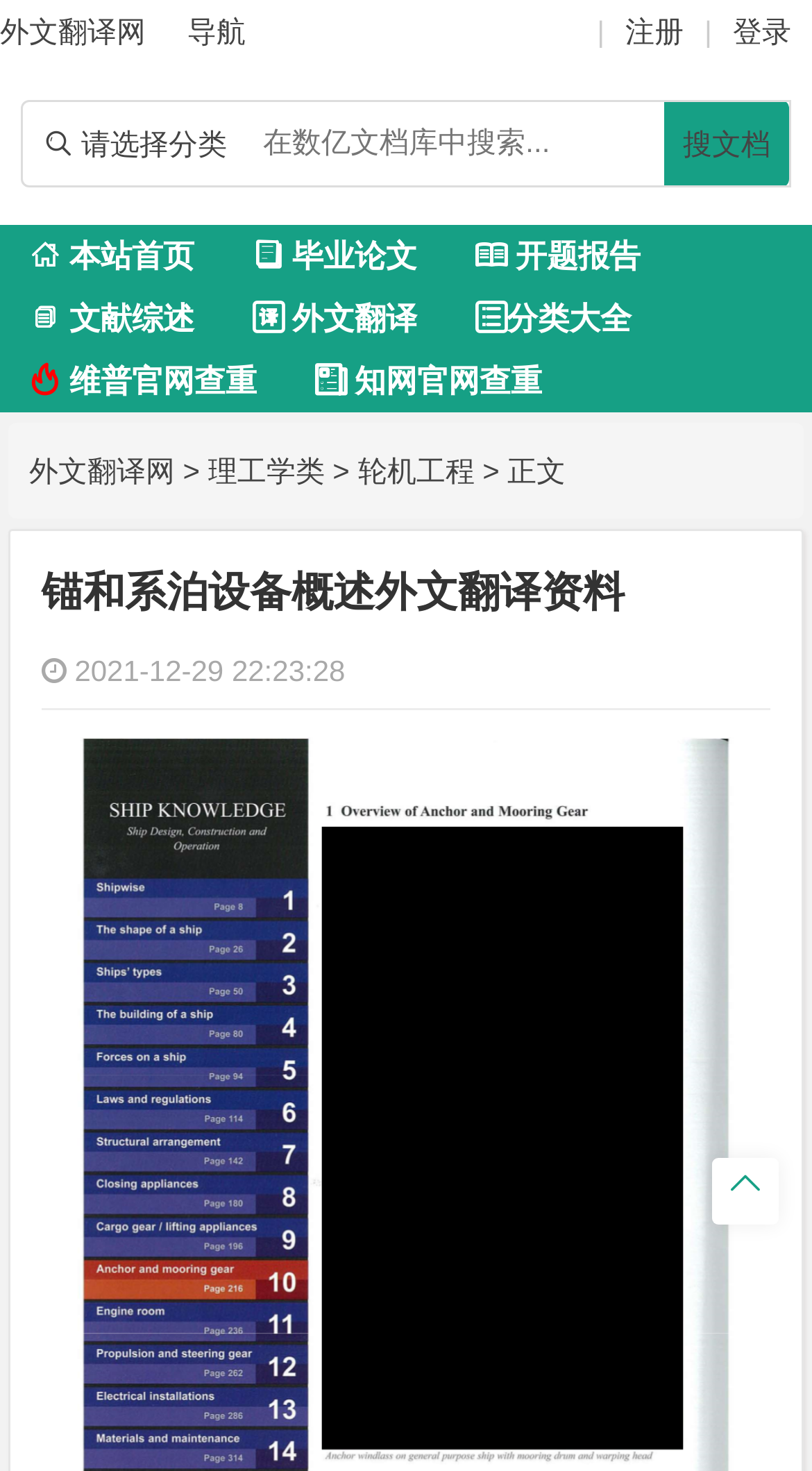Please mark the bounding box coordinates of the area that should be clicked to carry out the instruction: "search in the searchbox".

[0.319, 0.078, 0.778, 0.117]